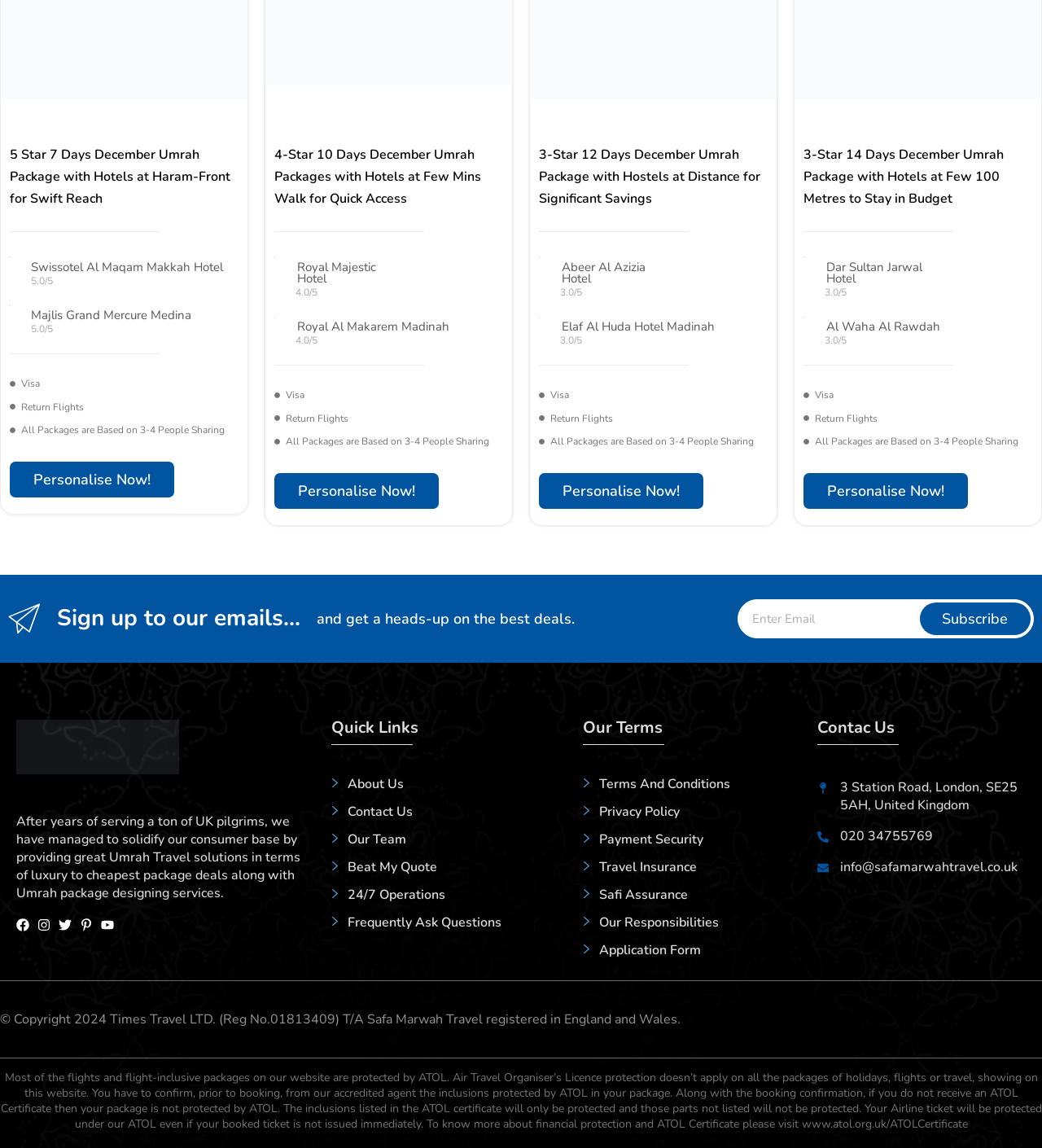How many Umrah packages are listed?
Give a detailed response to the question by analyzing the screenshot.

I counted the number of headings that describe Umrah packages, and there are four of them: '5 Star 7 Days December Umrah Package', '4-Star 10 Days December Umrah Packages', '3-Star 12 Days December Umrah Package', and '3-Star 14 Days December Umrah Package'.